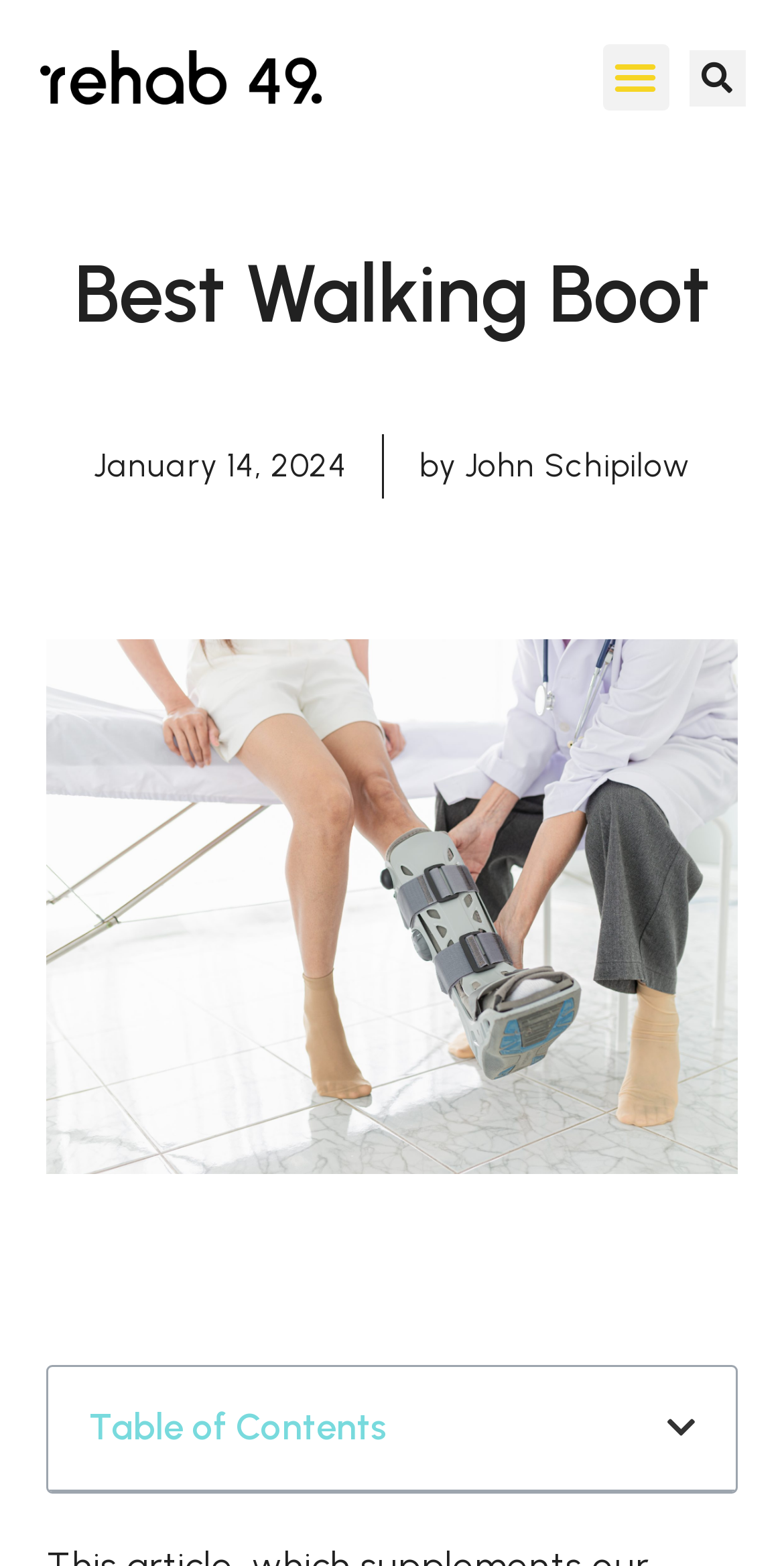Please find the bounding box for the UI element described by: "Menu".

[0.768, 0.028, 0.853, 0.07]